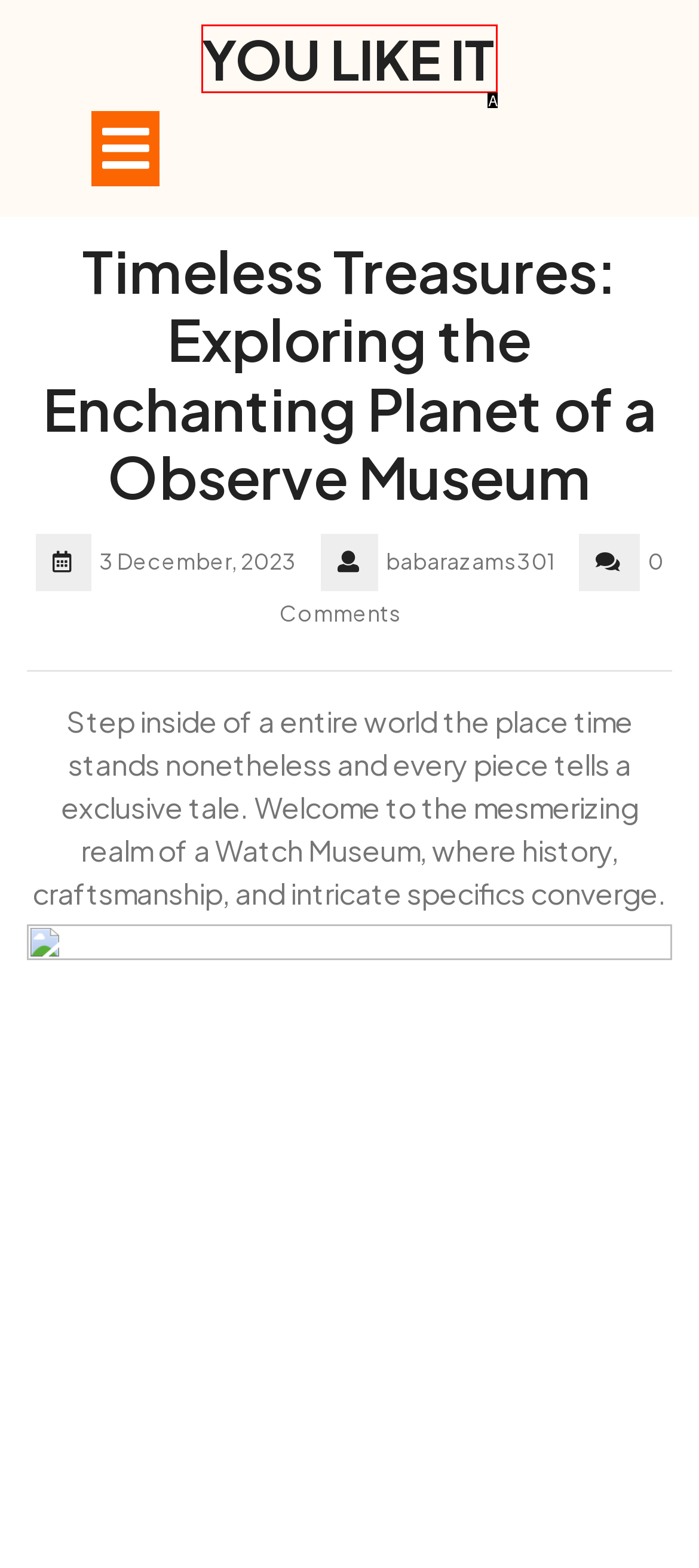Identify the letter of the UI element that fits the description: YOU LIKE IT
Respond with the letter of the option directly.

A